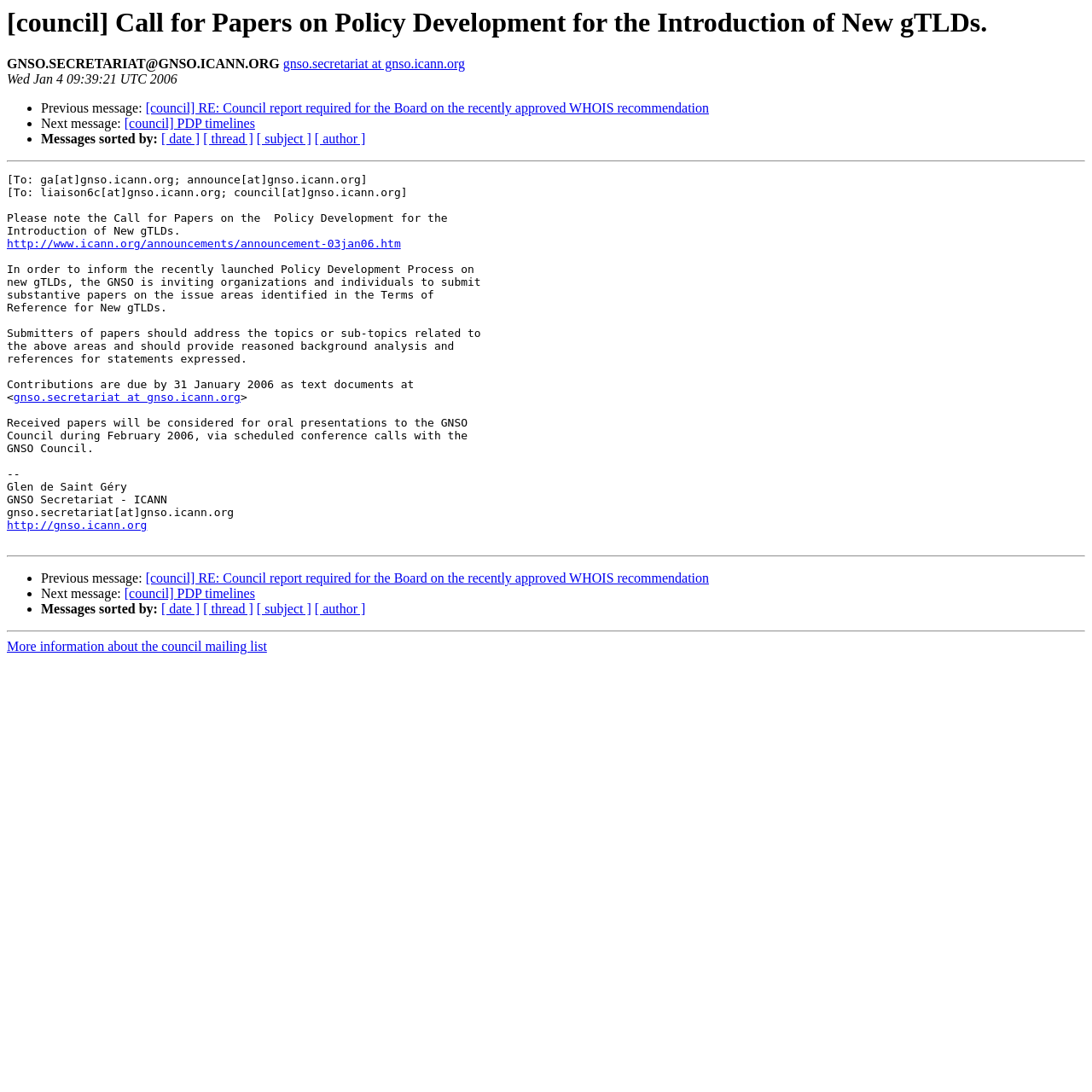What is the purpose of the Call for Papers?
Using the image as a reference, give an elaborate response to the question.

I found the purpose of the Call for Papers by reading the StaticText element with the content 'In order to inform the recently launched Policy Development Process on new gTLDs, the GNSO is inviting organizations and individuals to submit substantive papers on the issue areas identified in the Terms of Reference for New gTLDs.'. This text explains the purpose of the Call for Papers.